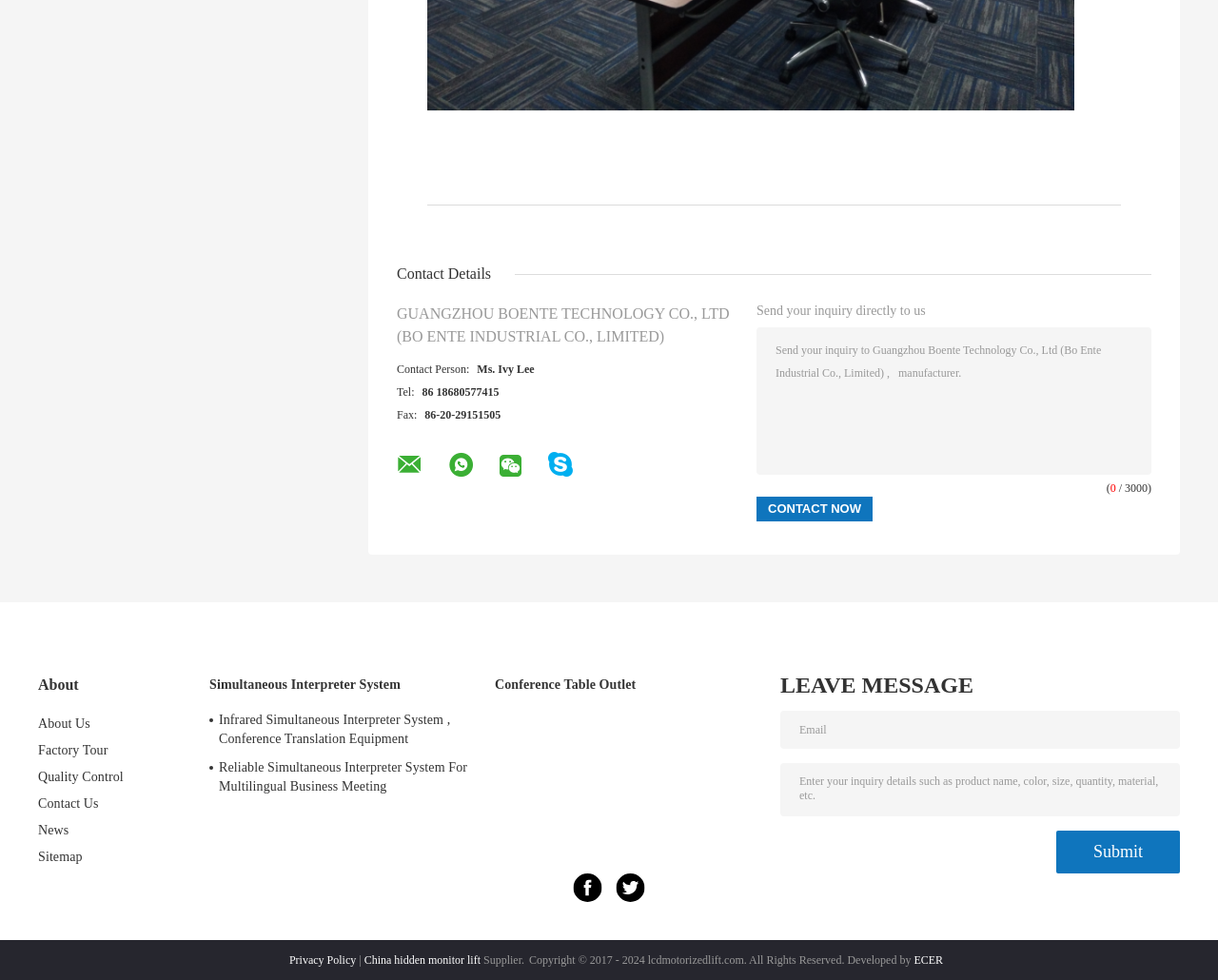Provide the bounding box coordinates for the UI element that is described by this text: "Sitemap". The coordinates should be in the form of four float numbers between 0 and 1: [left, top, right, bottom].

[0.031, 0.867, 0.068, 0.881]